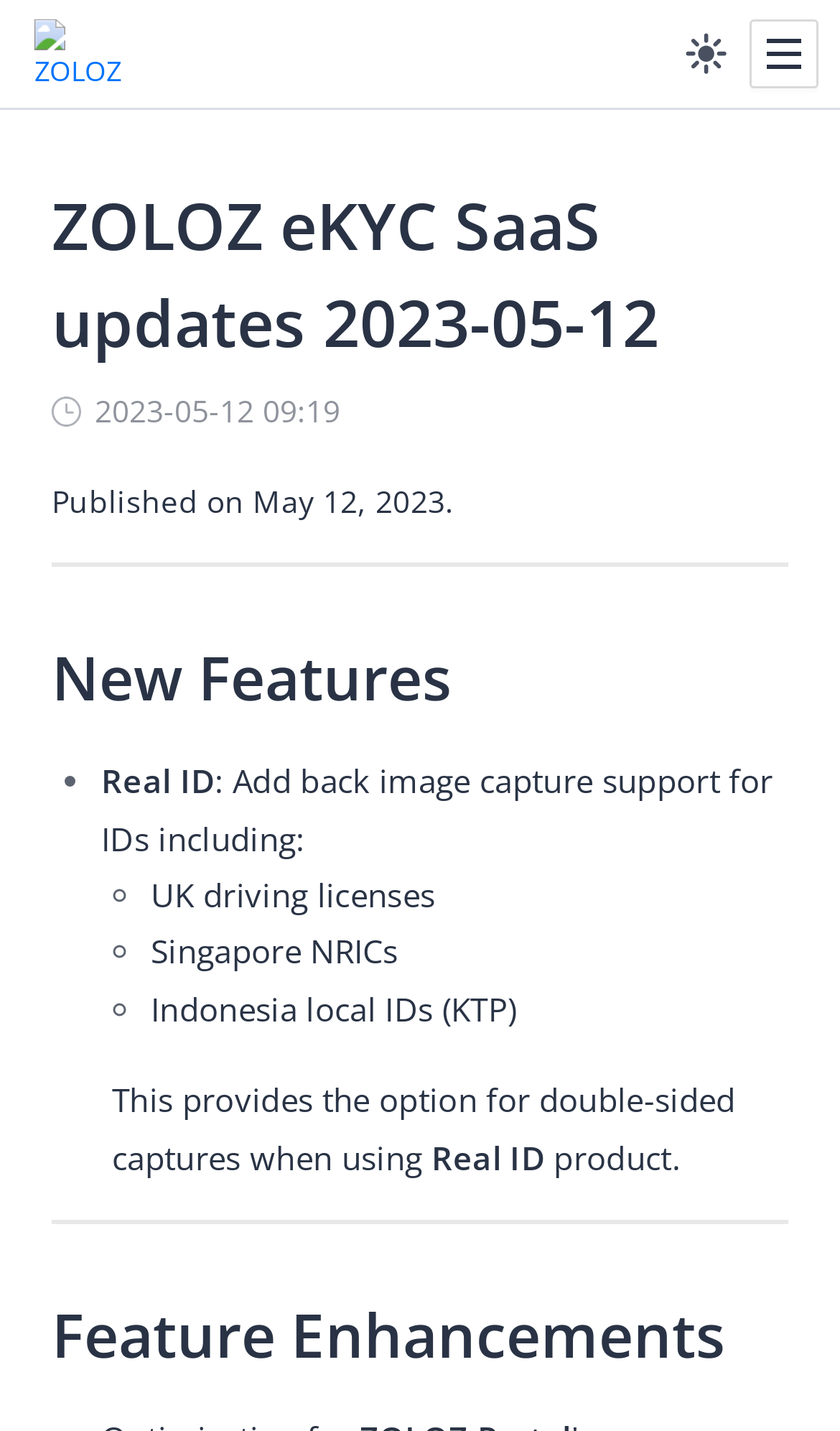Locate the bounding box coordinates of the clickable region necessary to complete the following instruction: "Check the new features". Provide the coordinates in the format of four float numbers between 0 and 1, i.e., [left, top, right, bottom].

[0.062, 0.445, 0.938, 0.502]